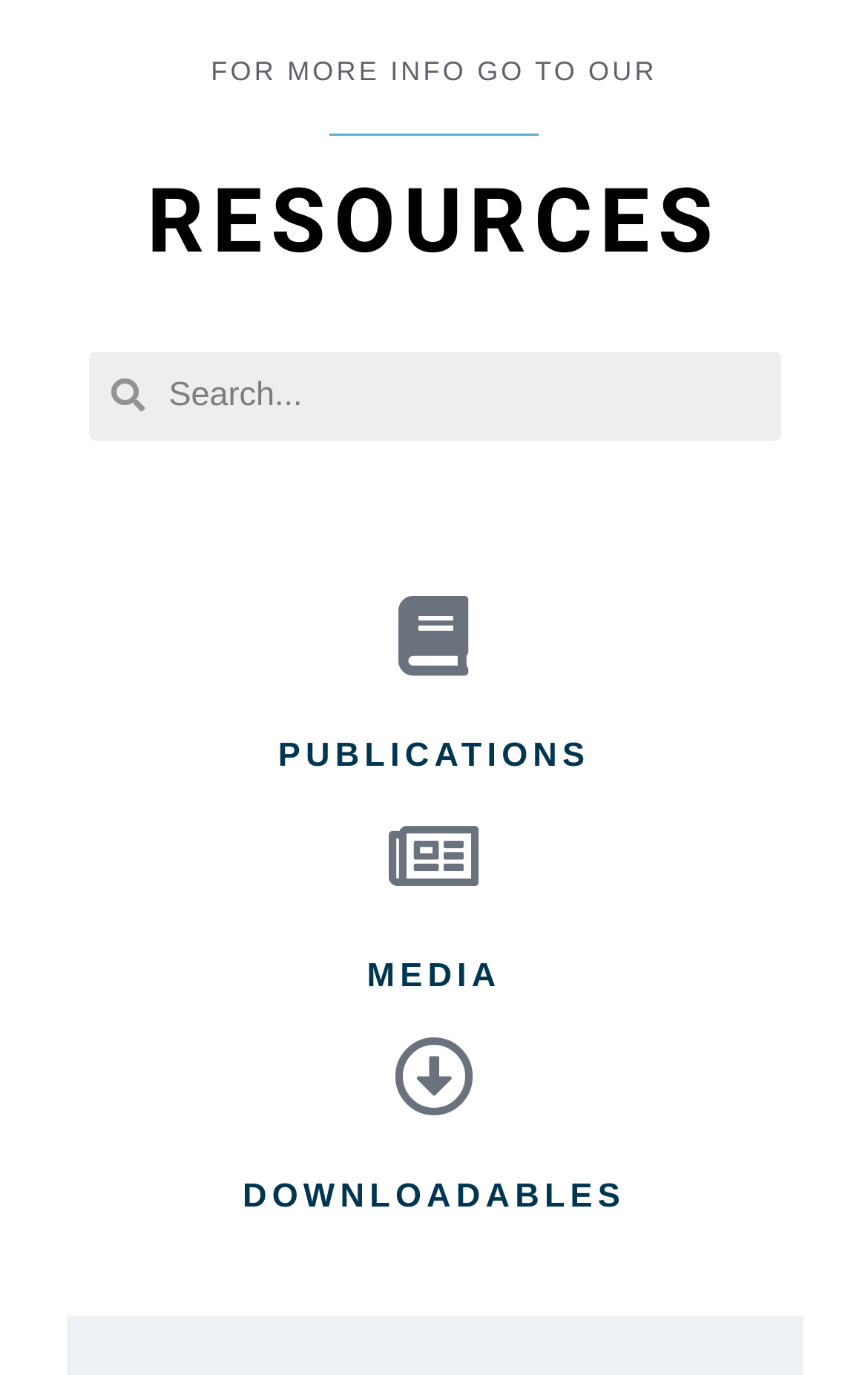Using the details from the image, please elaborate on the following question: How many categories are listed on the webpage?

The webpage has four categories listed: 'RESOURCES', 'PUBLICATIONS', 'MEDIA', and 'DOWNLOADABLES'. Each category has a heading and a link associated with it.